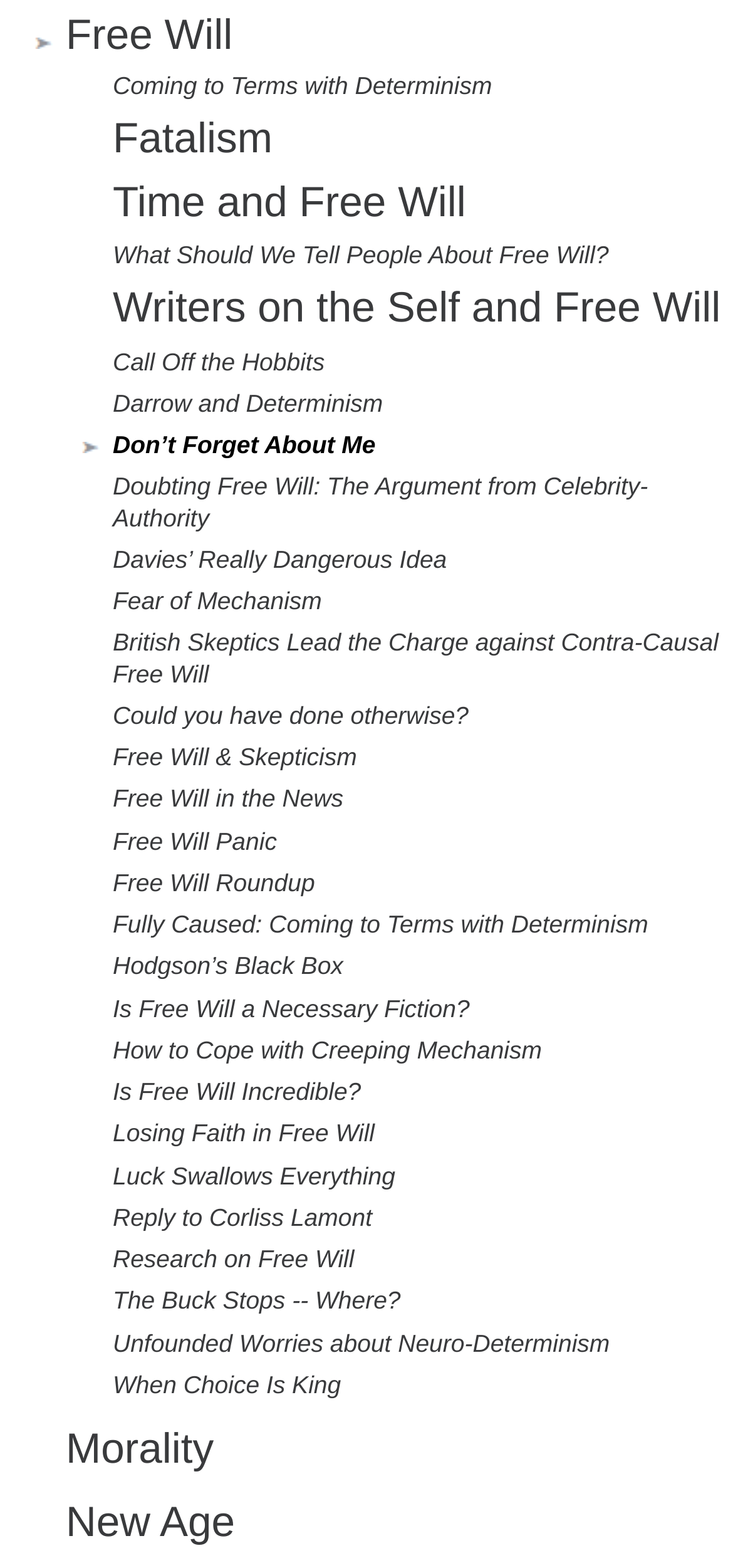Are there any list markers on the webpage?
Look at the webpage screenshot and answer the question with a detailed explanation.

I found two list markers on the webpage, one at the top with a bounding box of [0.046, 0.002, 0.072, 0.042] and another at the middle with a bounding box of [0.11, 0.275, 0.136, 0.294], indicating that the links are organized in a list format.